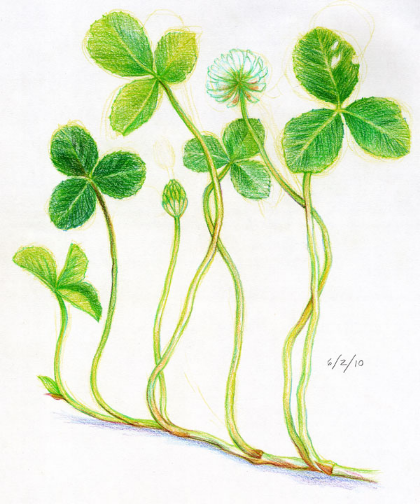Provide a comprehensive description of the image.

This artwork features a detailed and vibrant drawing of Trifolium repens, more commonly known as white clover. The illustration showcases multiple stalks of the plant, characterized by its distinct three-leaf clusters and occasional flowering heads, rendered in various shades of green, complemented by soft highlights. The artist captures the delicate structure of the clover’s leaves and petals with intricate colored pencil techniques, emphasizing the plant's natural growth patterns and textures. The date at the bottom right corner, "6/2/10," indicates when this striking piece was completed. The drawing is part of a personal narrative reflecting on the artist's daughter nurturing her own patch of clover in their garden, which flourished more robustly than other plants they cultivated, such as arugula. This connection between art and nature highlights the significance of observing and appreciating the small wonders of the natural world.